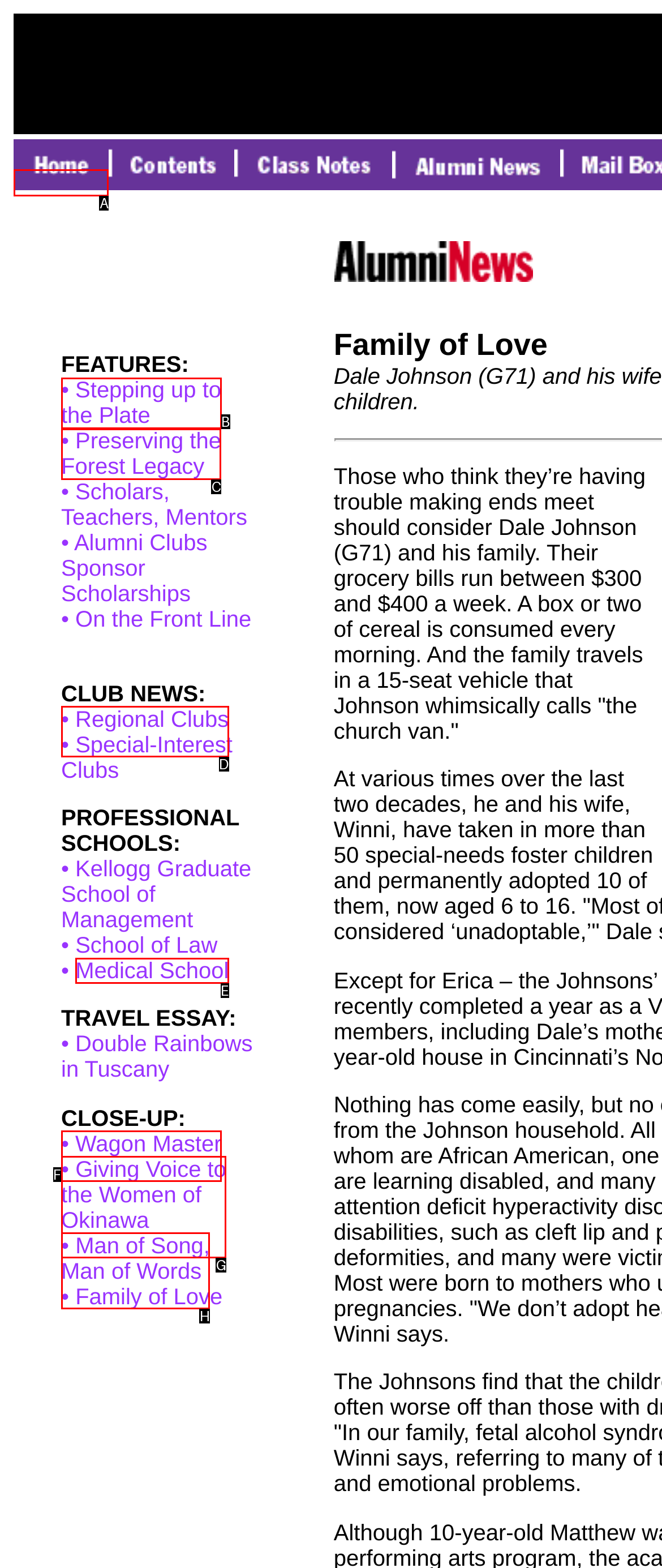Identify the letter of the UI element you need to select to accomplish the task: click the first link on the top.
Respond with the option's letter from the given choices directly.

A